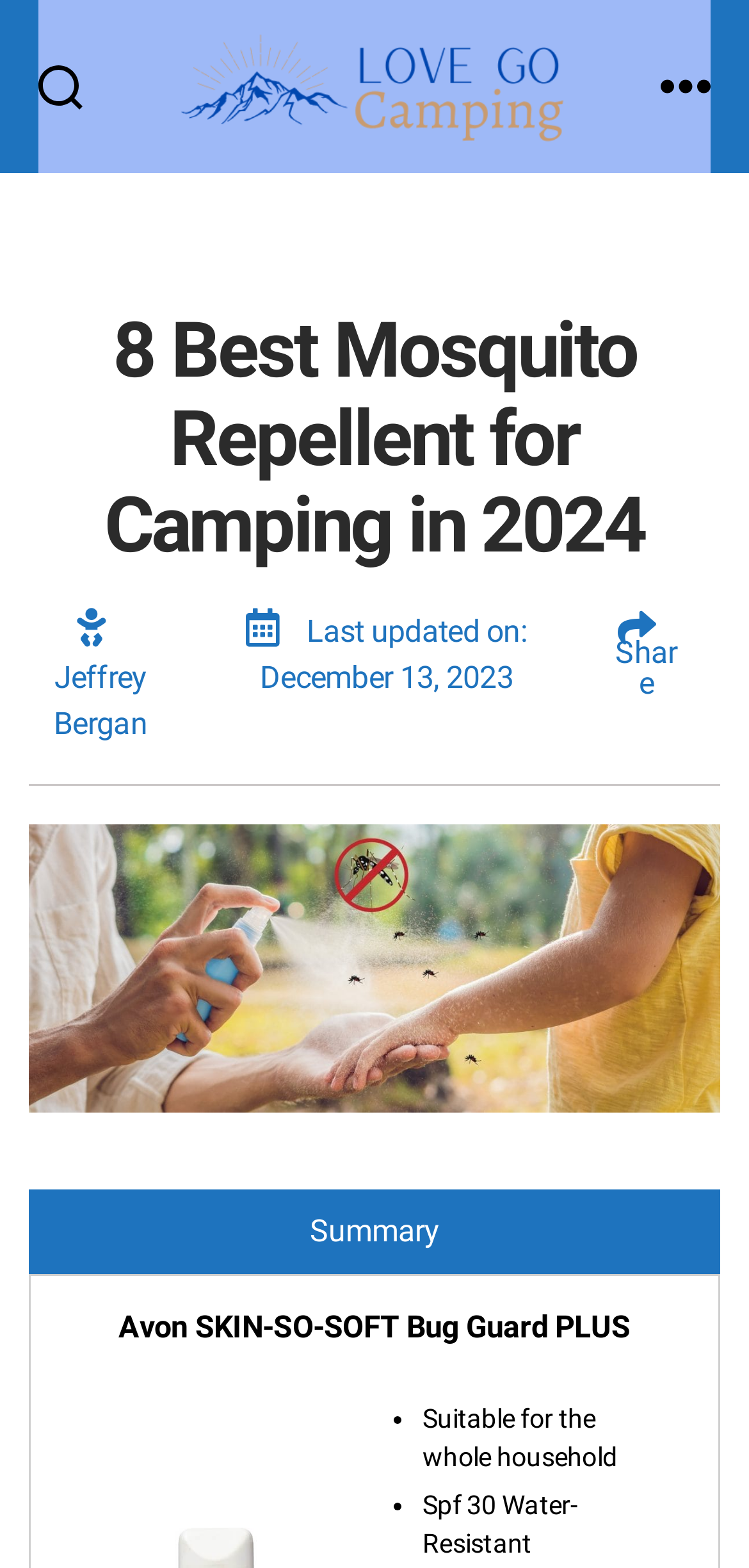Use a single word or phrase to answer the following:
What is the date of the last update?

December 13, 2023